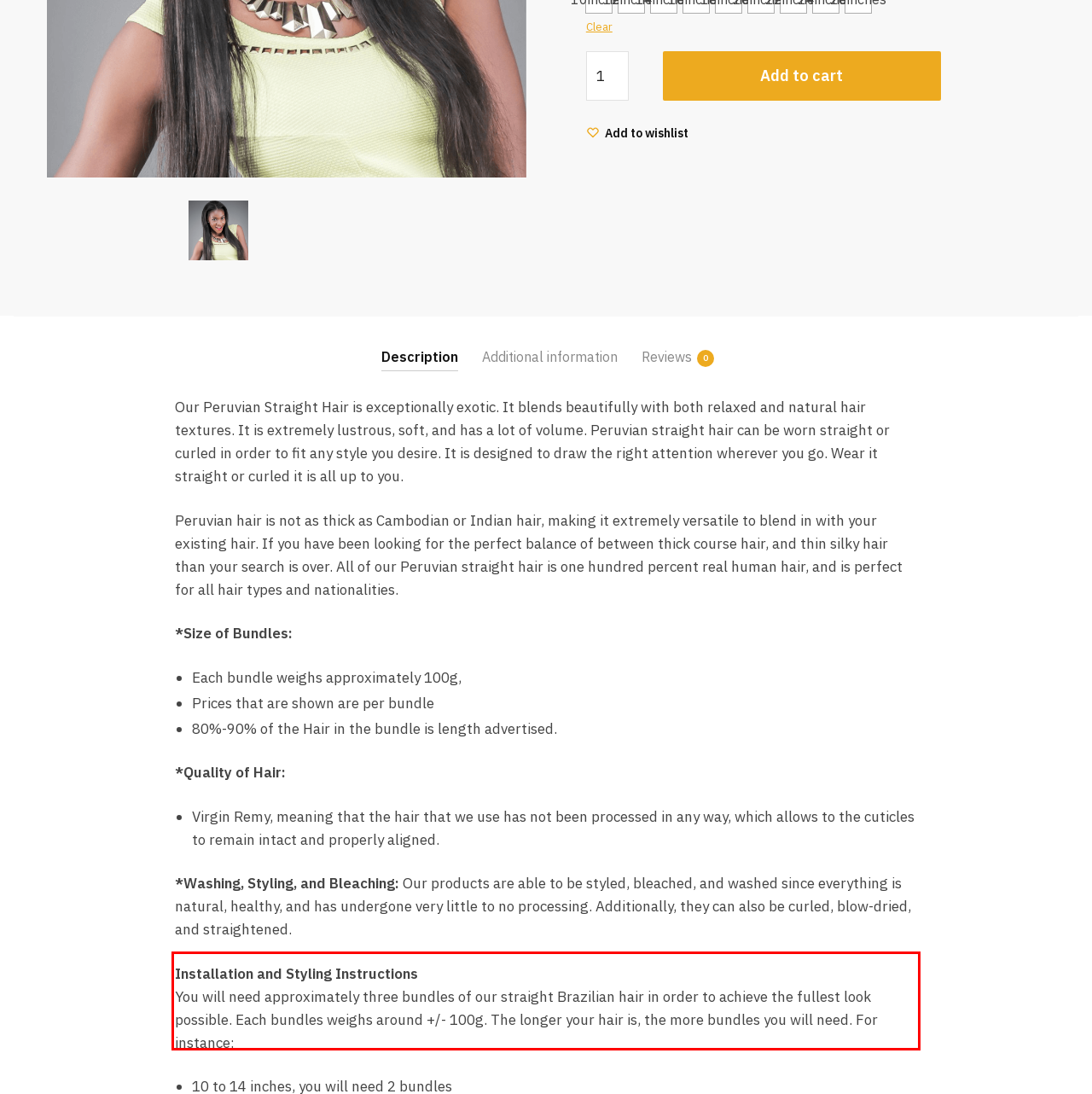Using the provided screenshot, read and generate the text content within the red-bordered area.

Installation and Styling Instructions You will need approximately three bundles of our straight Brazilian hair in order to achieve the fullest look possible. Each bundles weighs around +/- 100g. The longer your hair is, the more bundles you will need. For instance: